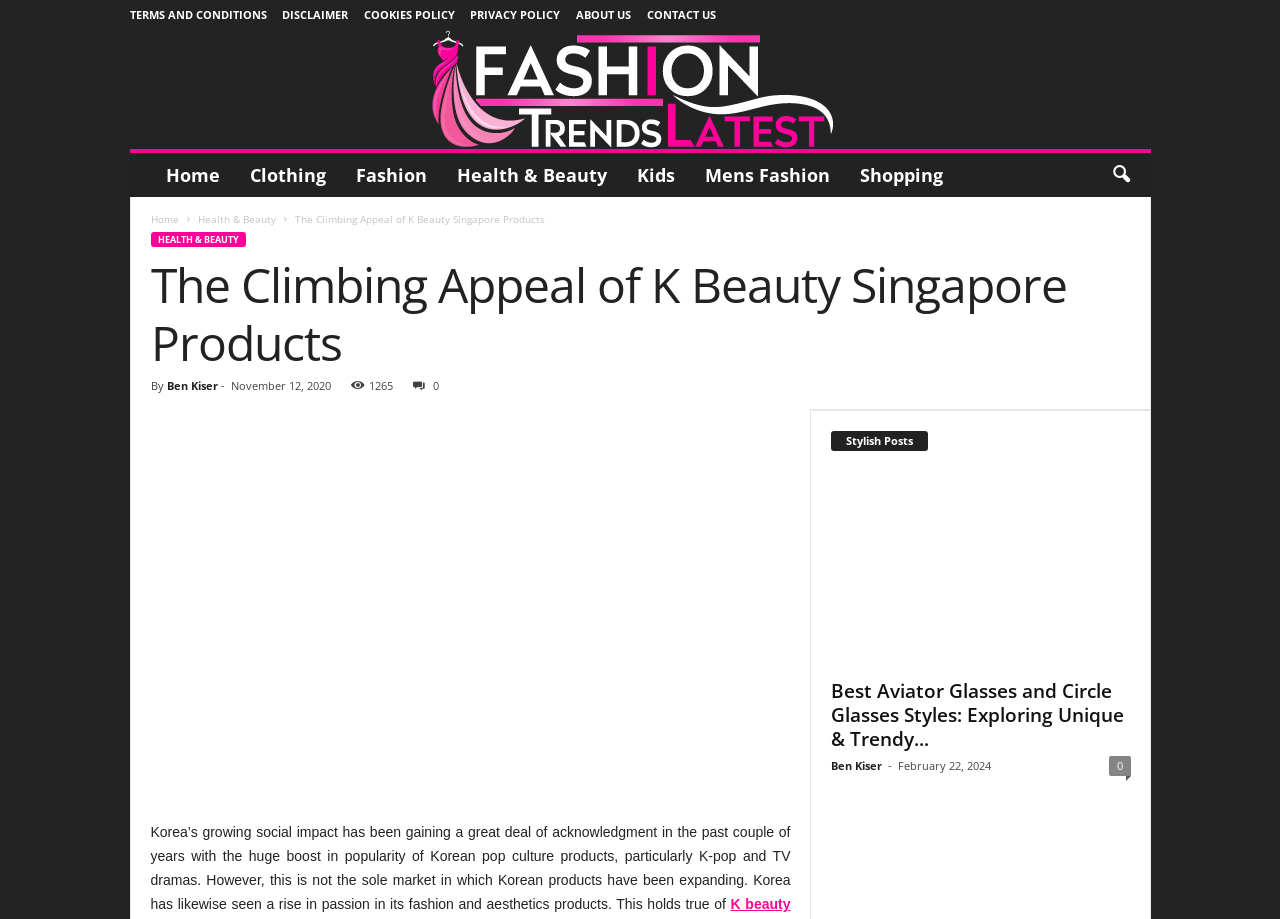Reply to the question with a single word or phrase:
How many views does the article have?

1265